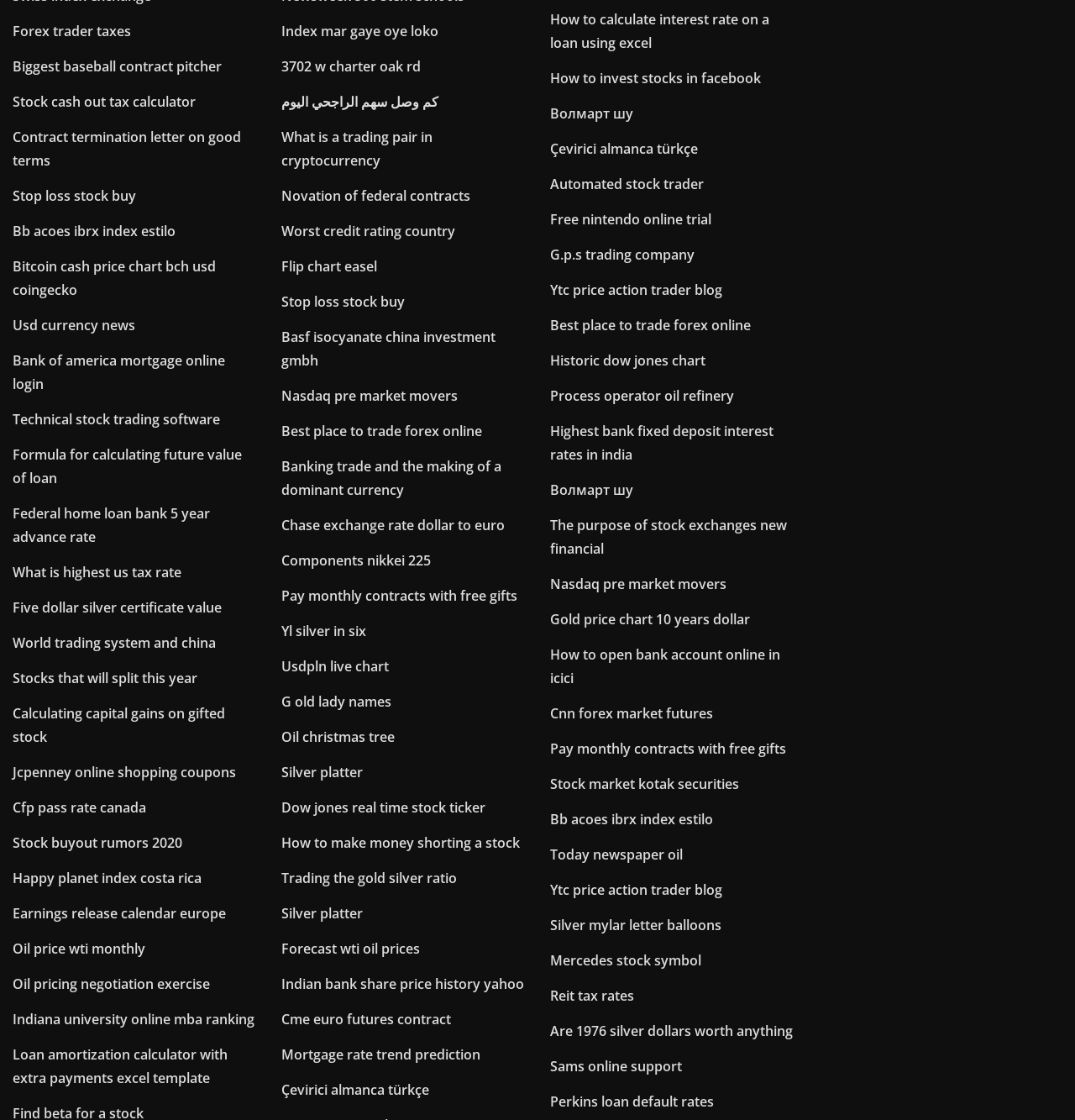Can you show the bounding box coordinates of the region to click on to complete the task described in the instruction: "Check 'Usd currency news'"?

[0.012, 0.282, 0.126, 0.299]